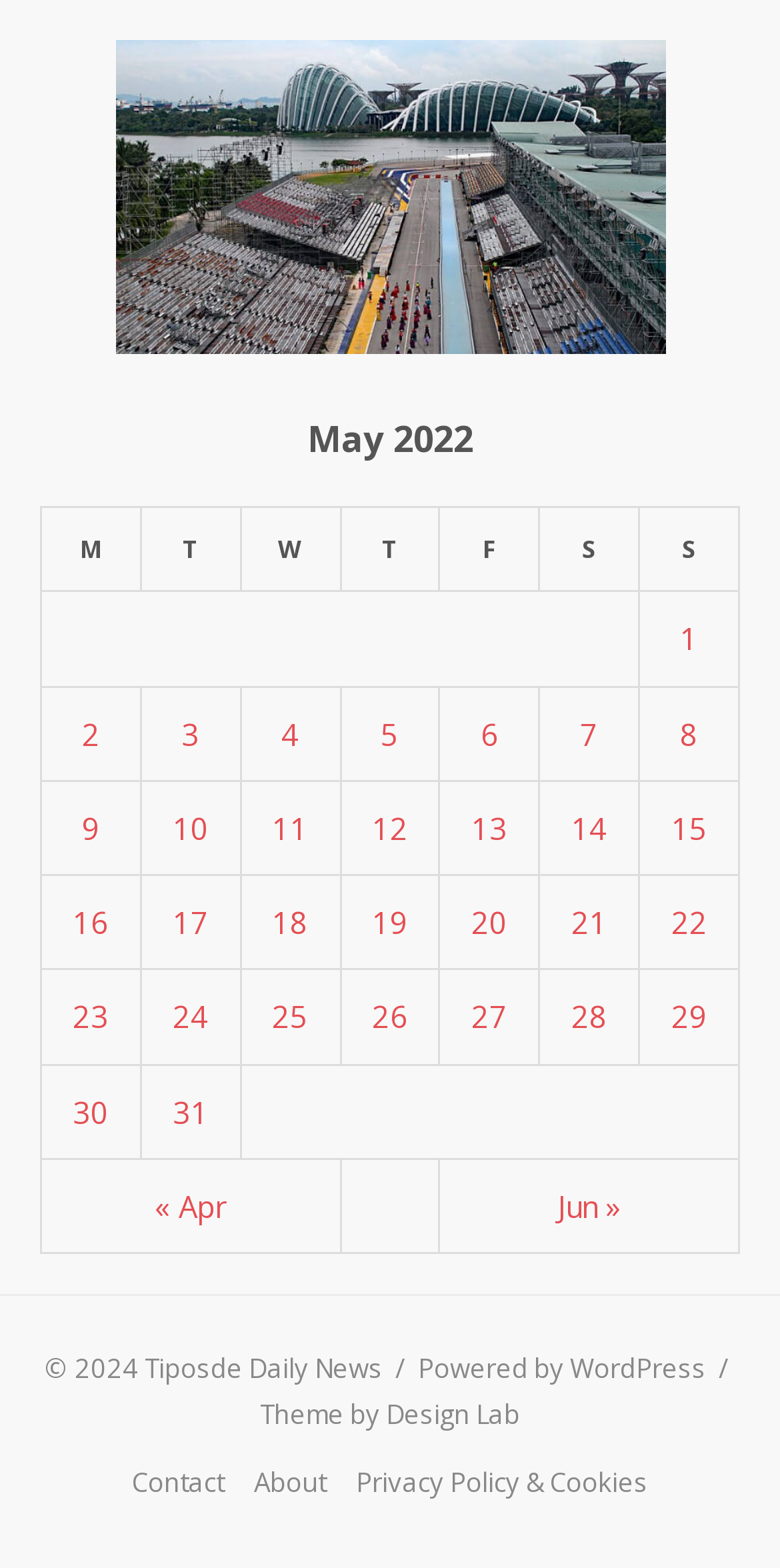Given the element description Privacy Policy & Cookies, specify the bounding box coordinates of the corresponding UI element in the format (top-left x, top-left y, bottom-right x, bottom-right y). All values must be between 0 and 1.

[0.441, 0.924, 0.846, 0.968]